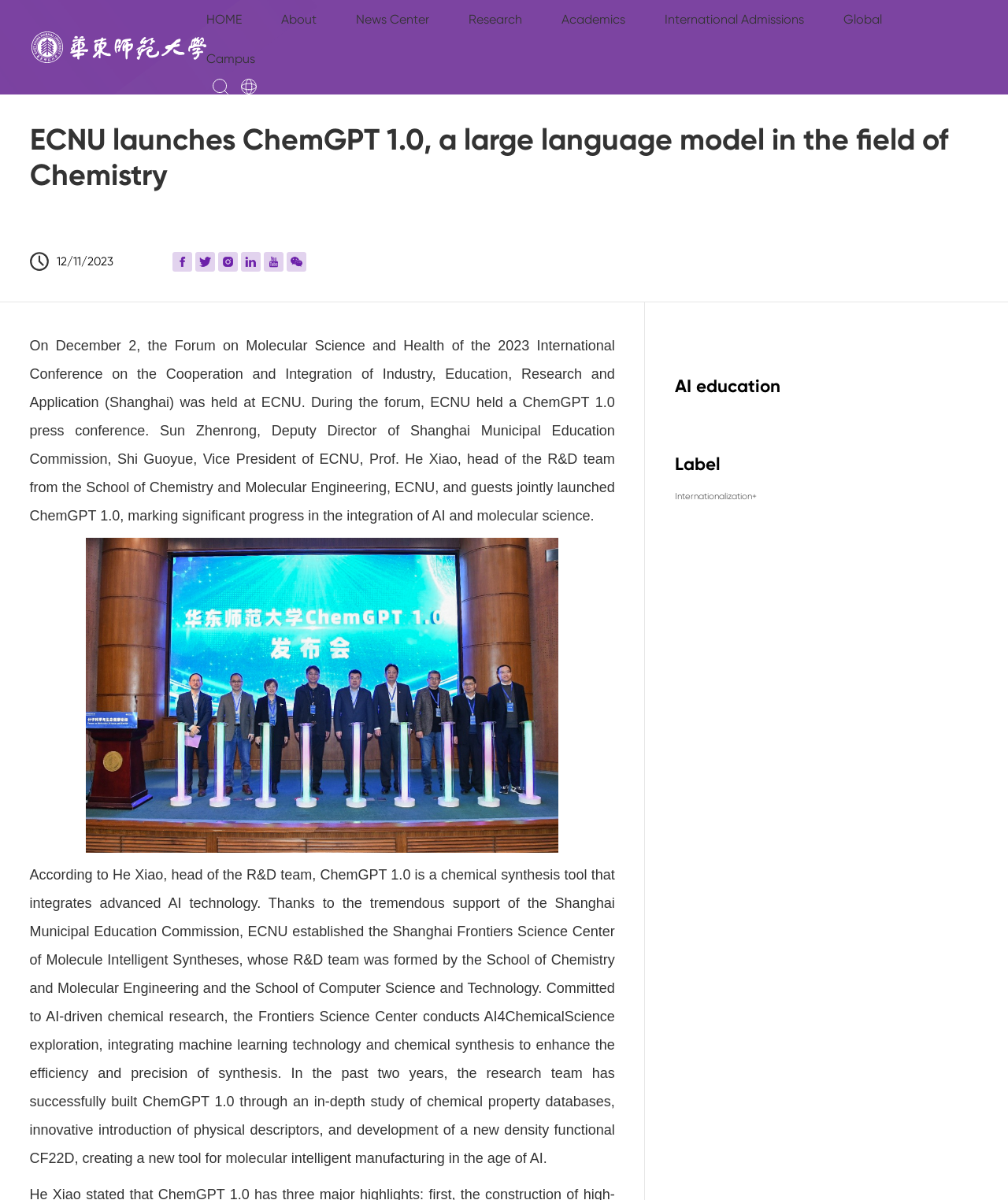Could you find the bounding box coordinates of the clickable area to complete this instruction: "Click the link to learn more about AI education"?

[0.114, 0.052, 0.17, 0.077]